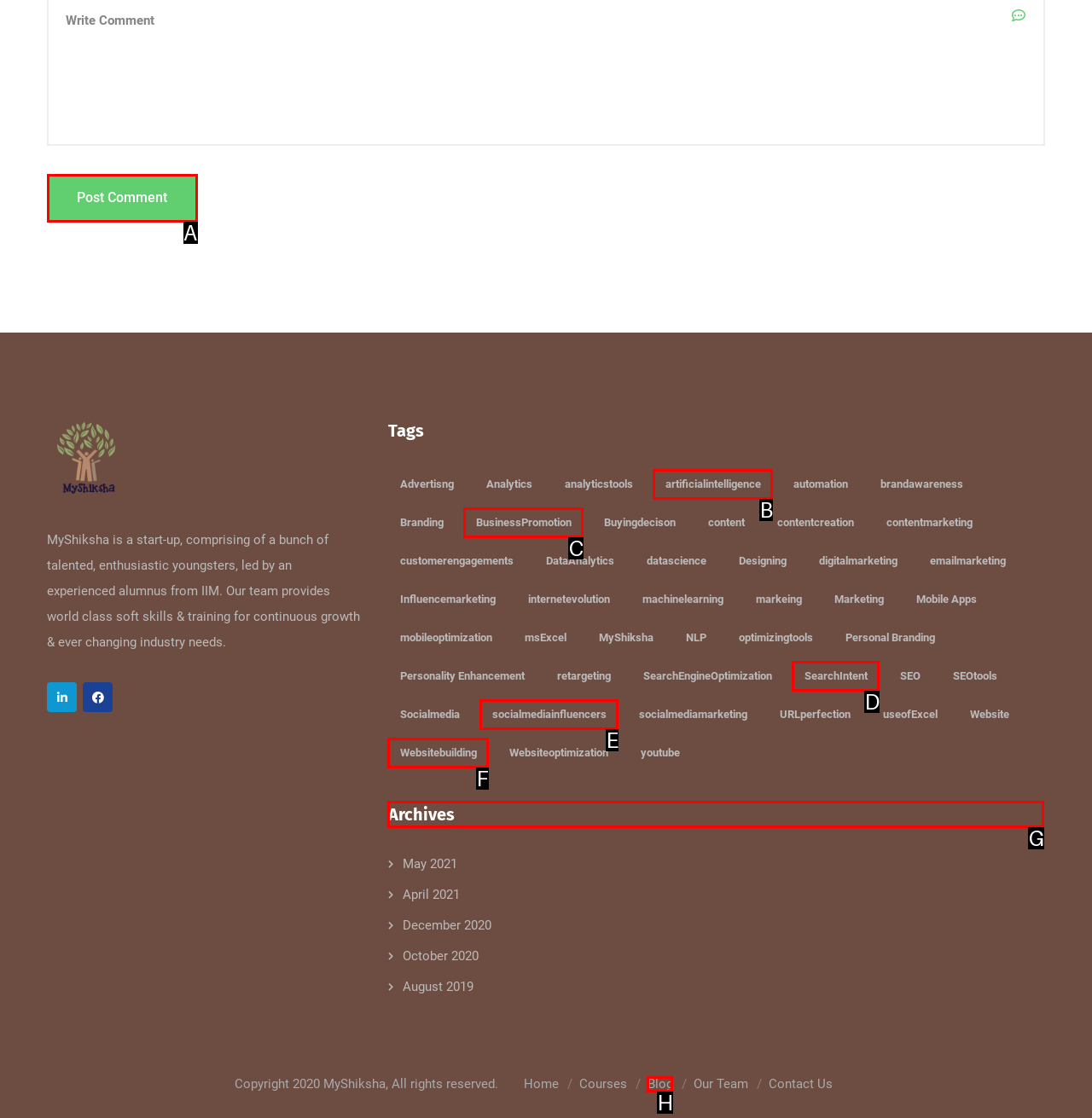Determine the letter of the element to click to accomplish this task: Read the 'Archives' section. Respond with the letter.

G